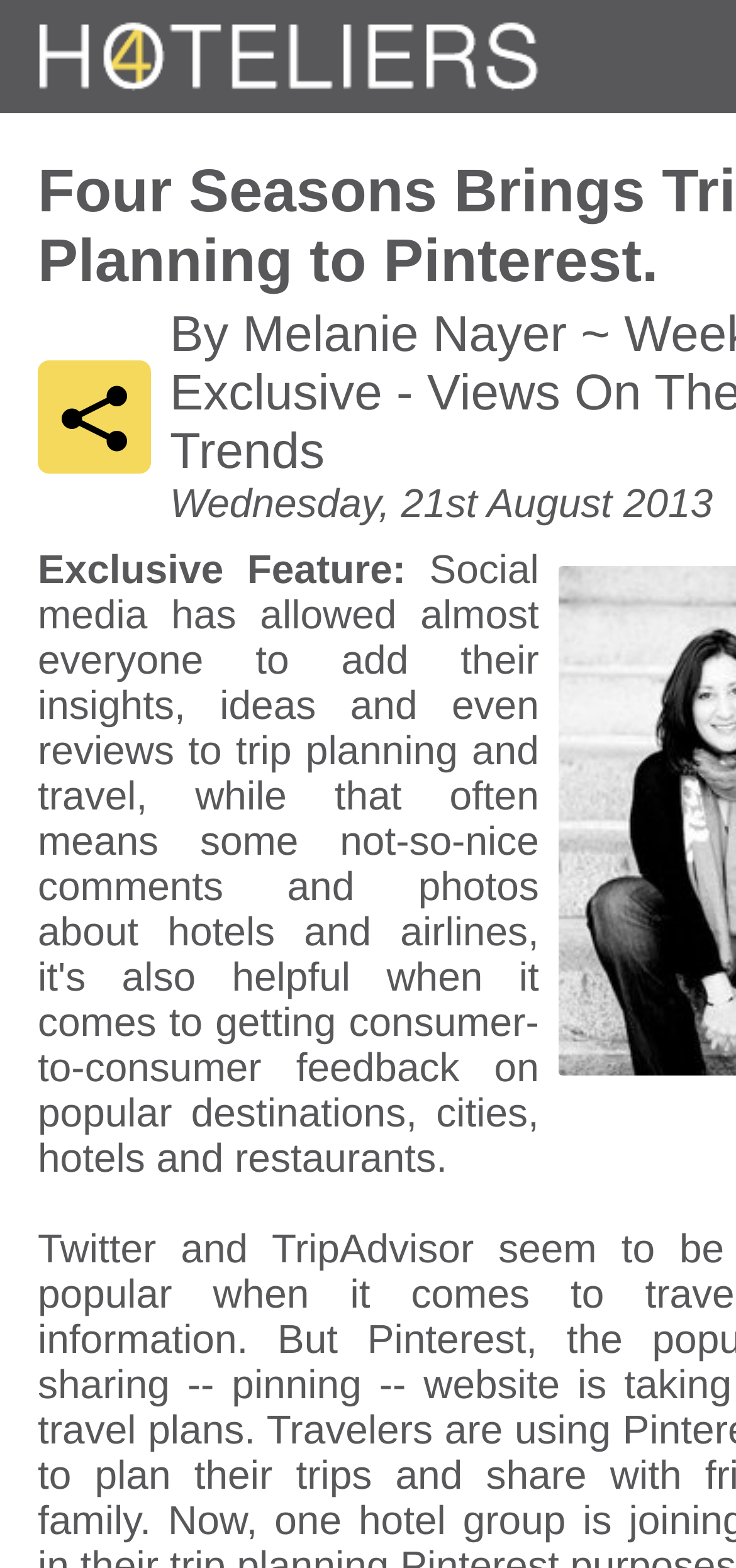Identify the bounding box of the UI element described as follows: "parent_node: ". Provide the coordinates as four float numbers in the range of 0 to 1 [left, top, right, bottom].

[0.051, 0.0, 0.769, 0.072]